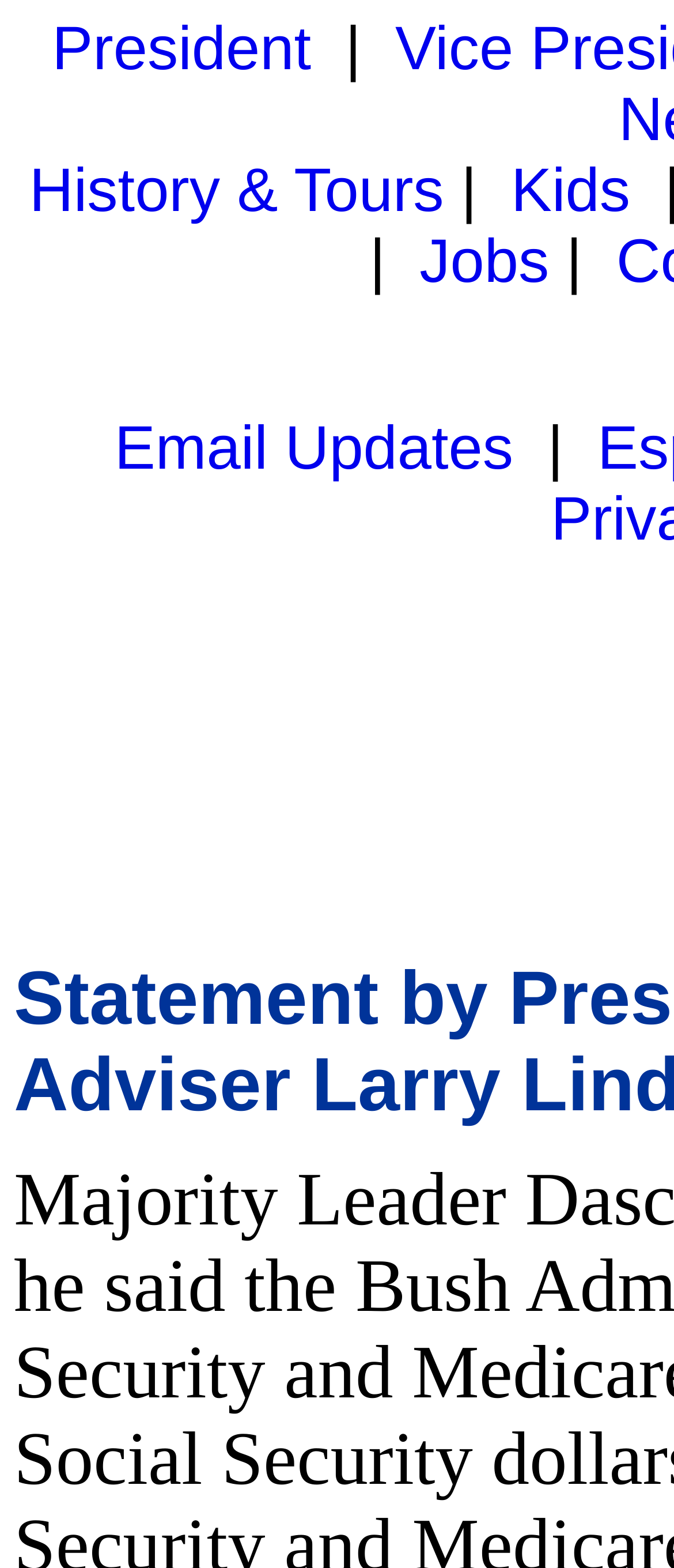Given the description: "History & Tours", determine the bounding box coordinates of the UI element. The coordinates should be formatted as four float numbers between 0 and 1, [left, top, right, bottom].

[0.043, 0.099, 0.659, 0.143]